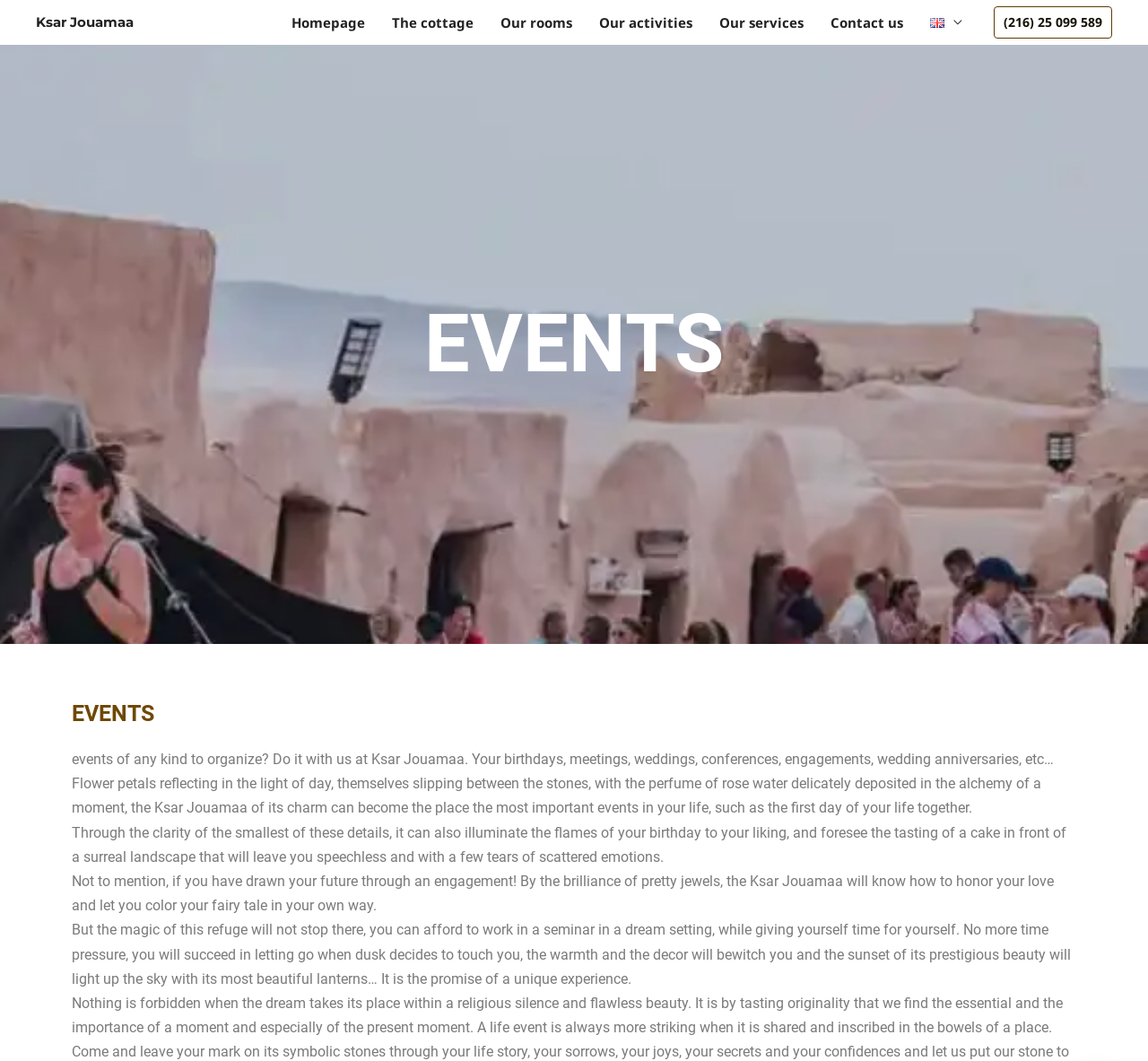Locate the bounding box coordinates of the area that needs to be clicked to fulfill the following instruction: "Visit 'The cottage' page". The coordinates should be in the format of four float numbers between 0 and 1, namely [left, top, right, bottom].

[0.33, 0.0, 0.424, 0.042]